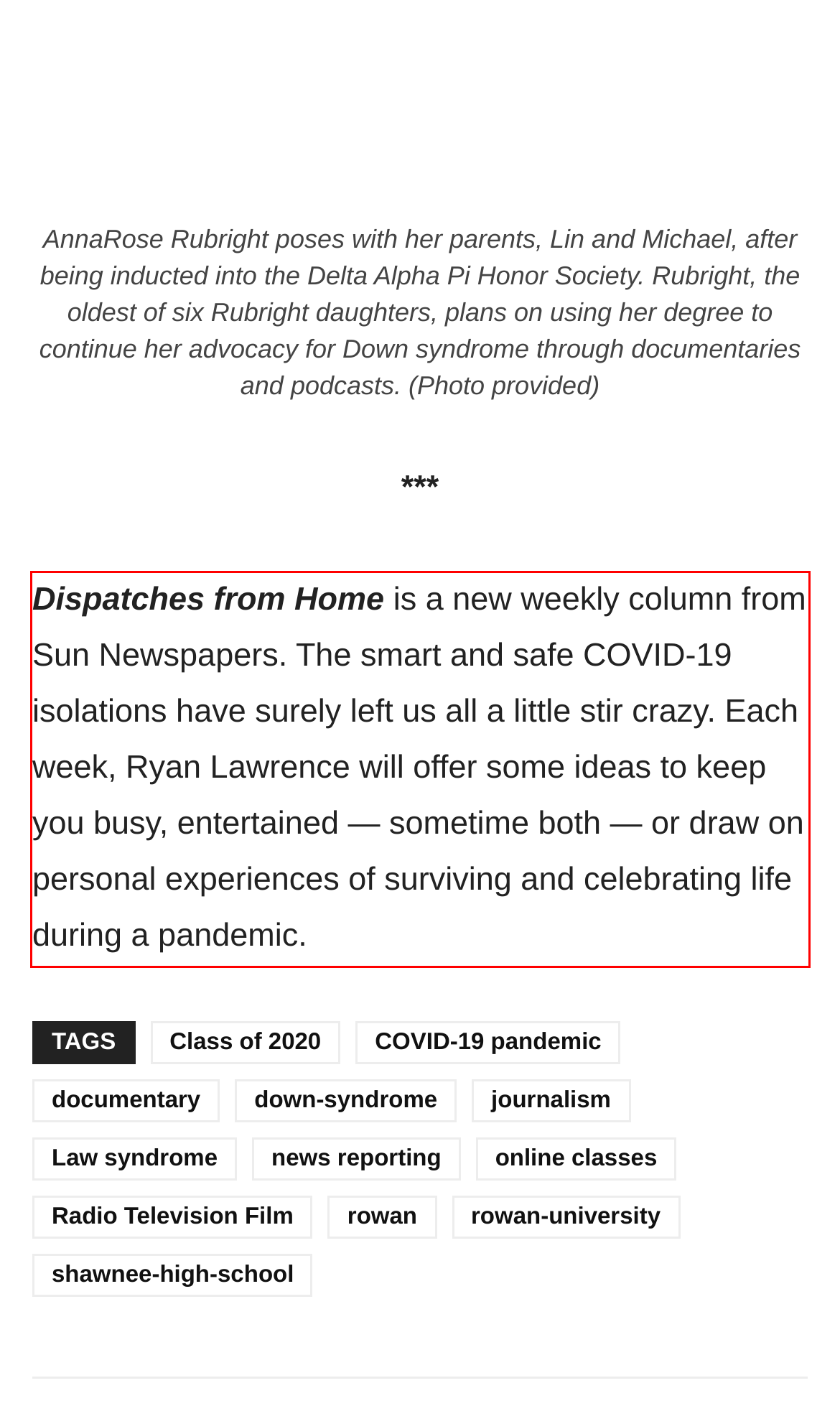In the given screenshot, locate the red bounding box and extract the text content from within it.

Dispatches from Home is a new weekly column from Sun Newspapers. The smart and safe COVID-19 isolations have surely left us all a little stir crazy. Each week, Ryan Lawrence will offer some ideas to keep you busy, entertained — sometime both — or draw on personal experiences of surviving and celebrating life during a pandemic.